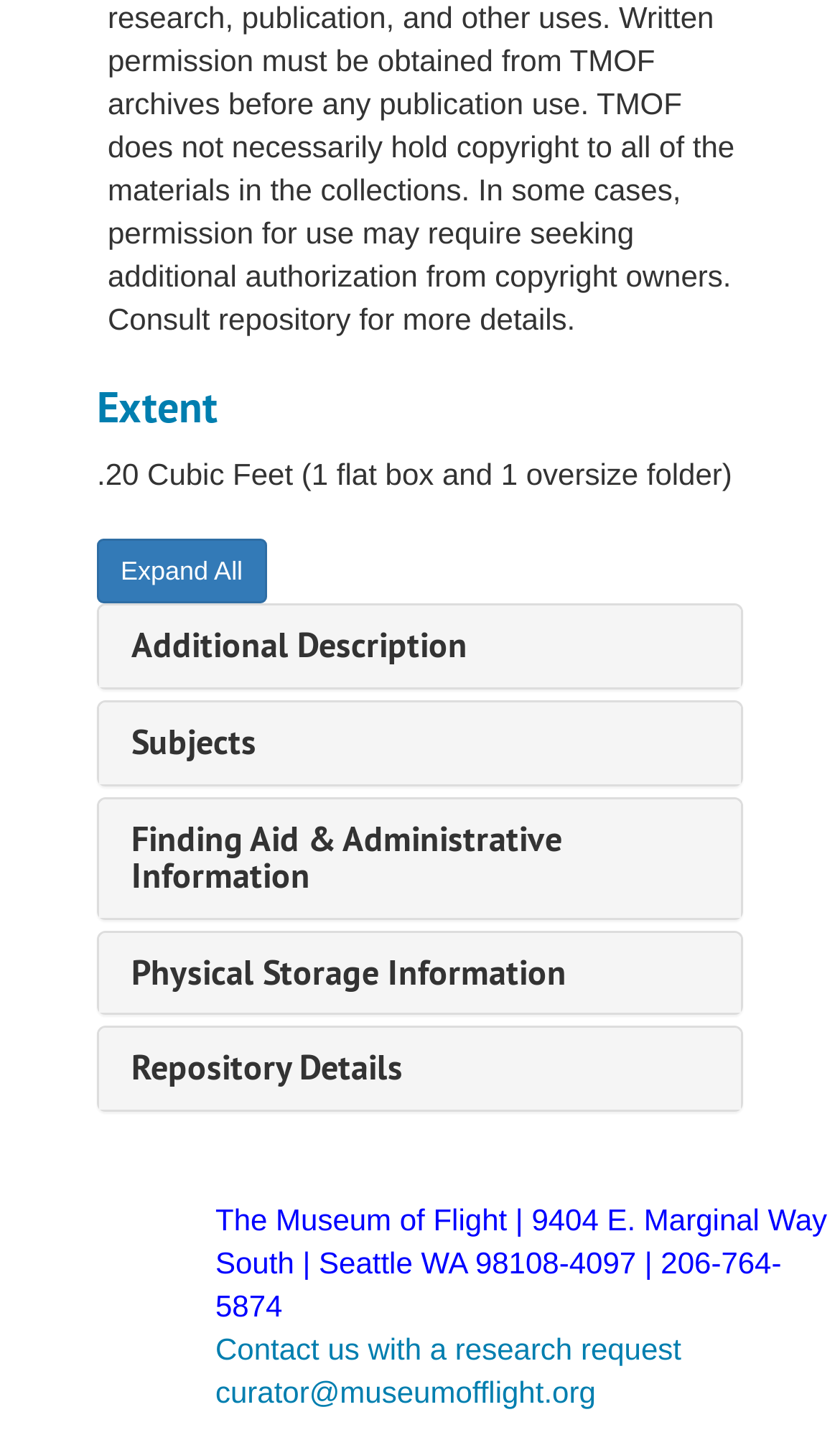Answer the following query with a single word or phrase:
What is the extent of the collection?

.20 Cubic Feet